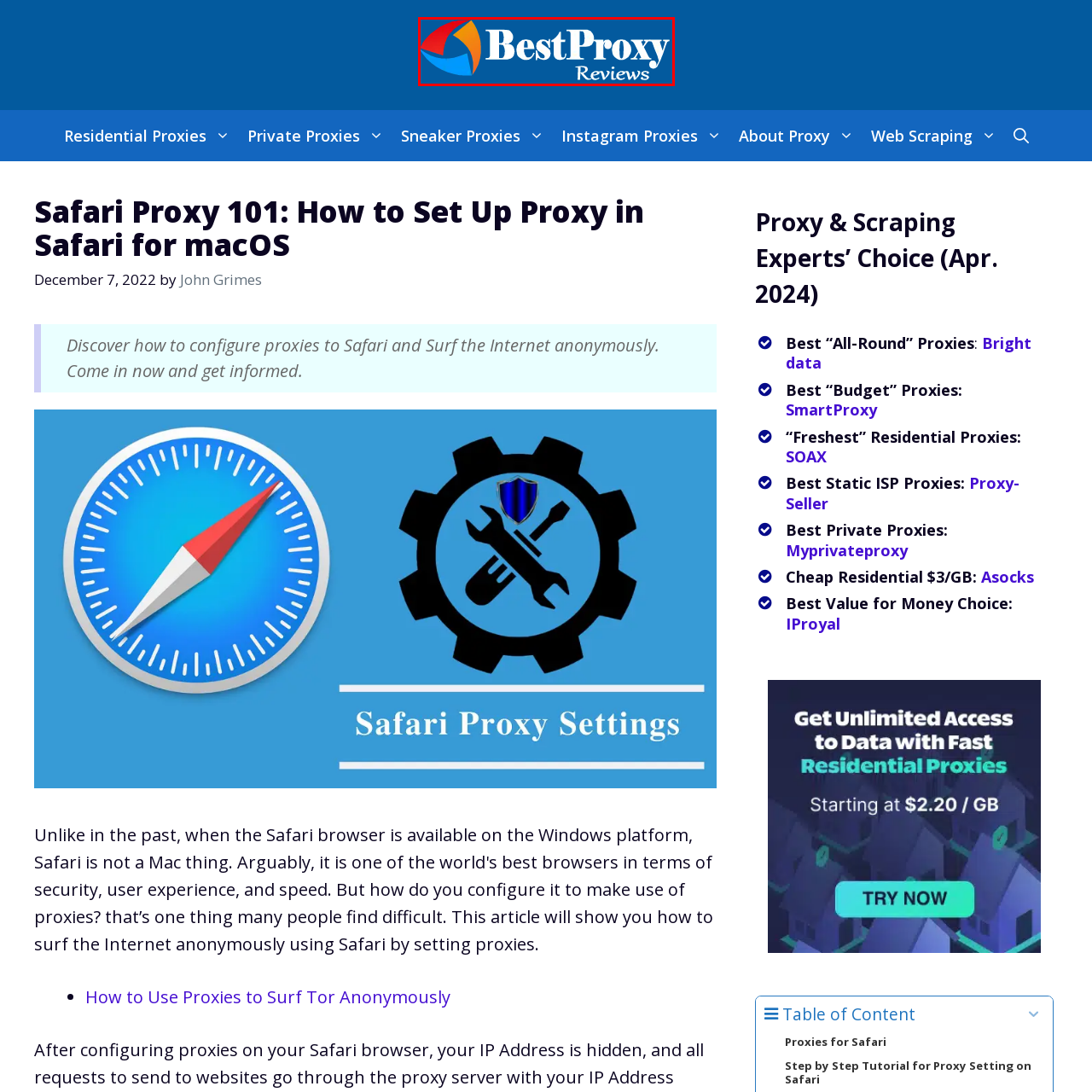How many segments are in the stylized emblem?
Analyze the content within the red bounding box and offer a detailed answer to the question.

The colorful emblem to the left of the text has a stylized design comprising three segments in orange, red, and blue, which symbolizes the brand's focus on providing reliable and comprehensive reviews about proxy services.